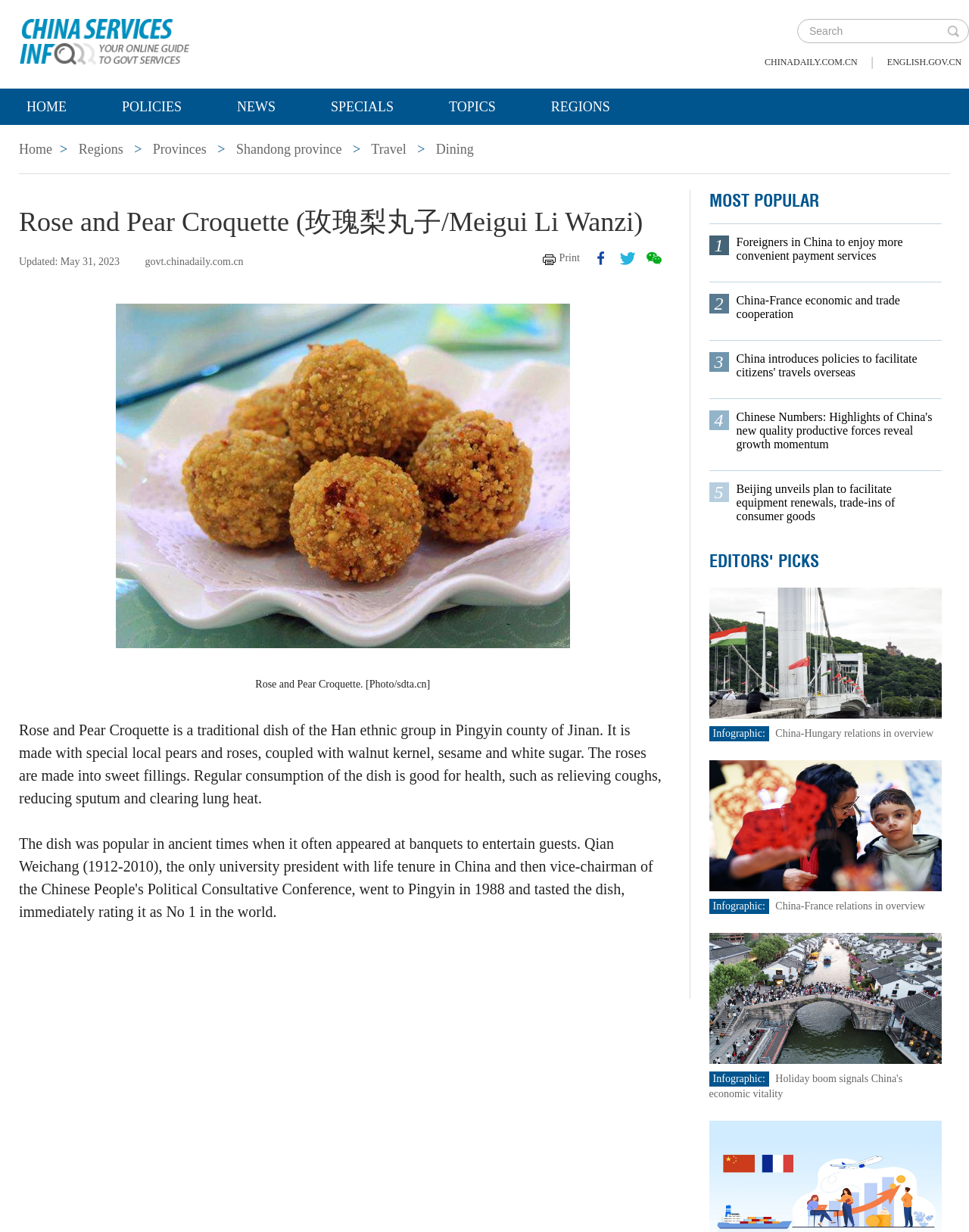Identify the bounding box coordinates of the clickable section necessary to follow the following instruction: "Share on facebook". The coordinates should be presented as four float numbers from 0 to 1, i.e., [left, top, right, bottom].

[0.612, 0.203, 0.628, 0.216]